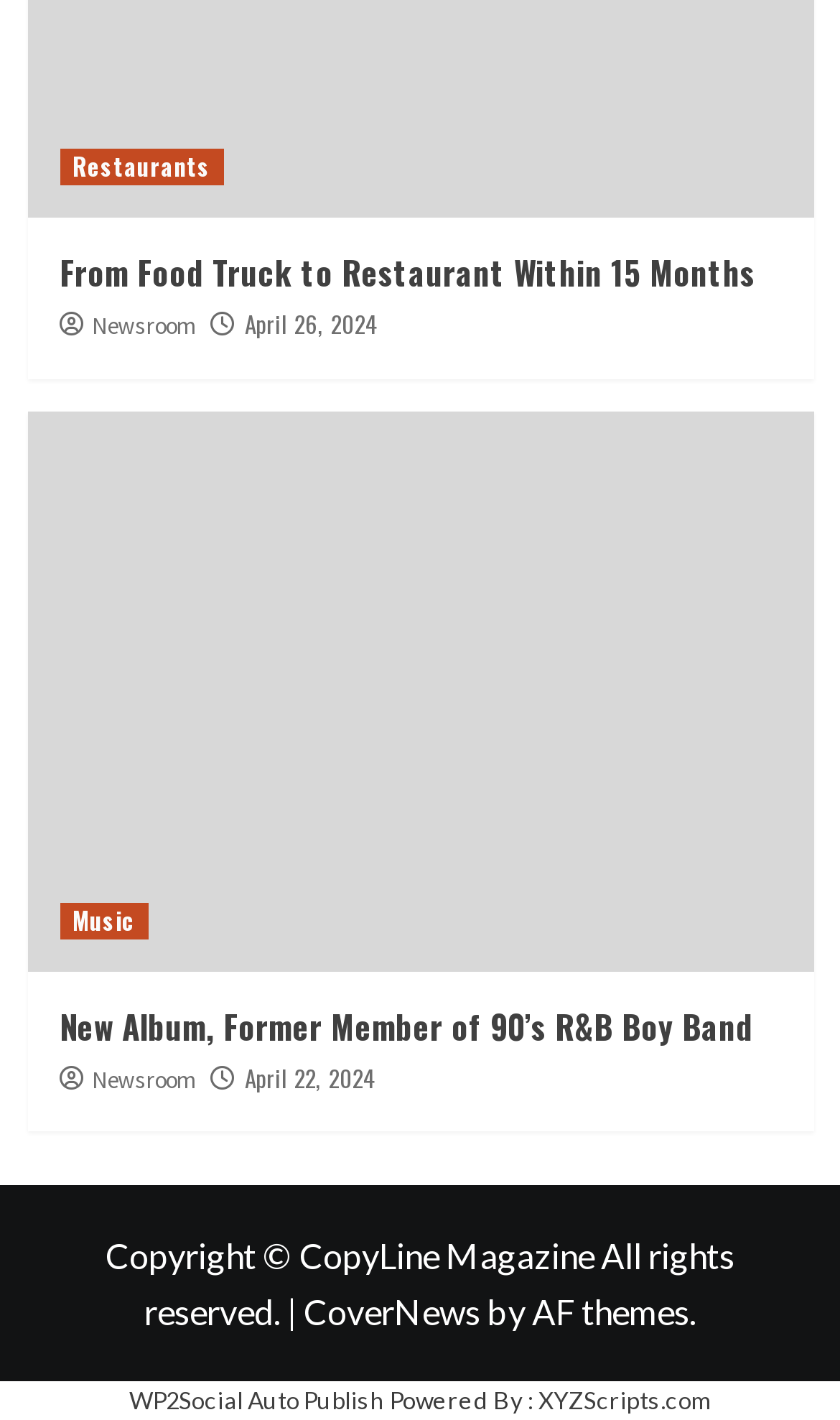What is the name of the magazine?
Examine the image closely and answer the question with as much detail as possible.

I found a copyright notice at the bottom of the page that mentions 'CopyLine Magazine All rights reserved', which indicates that the name of the magazine is CopyLine Magazine.